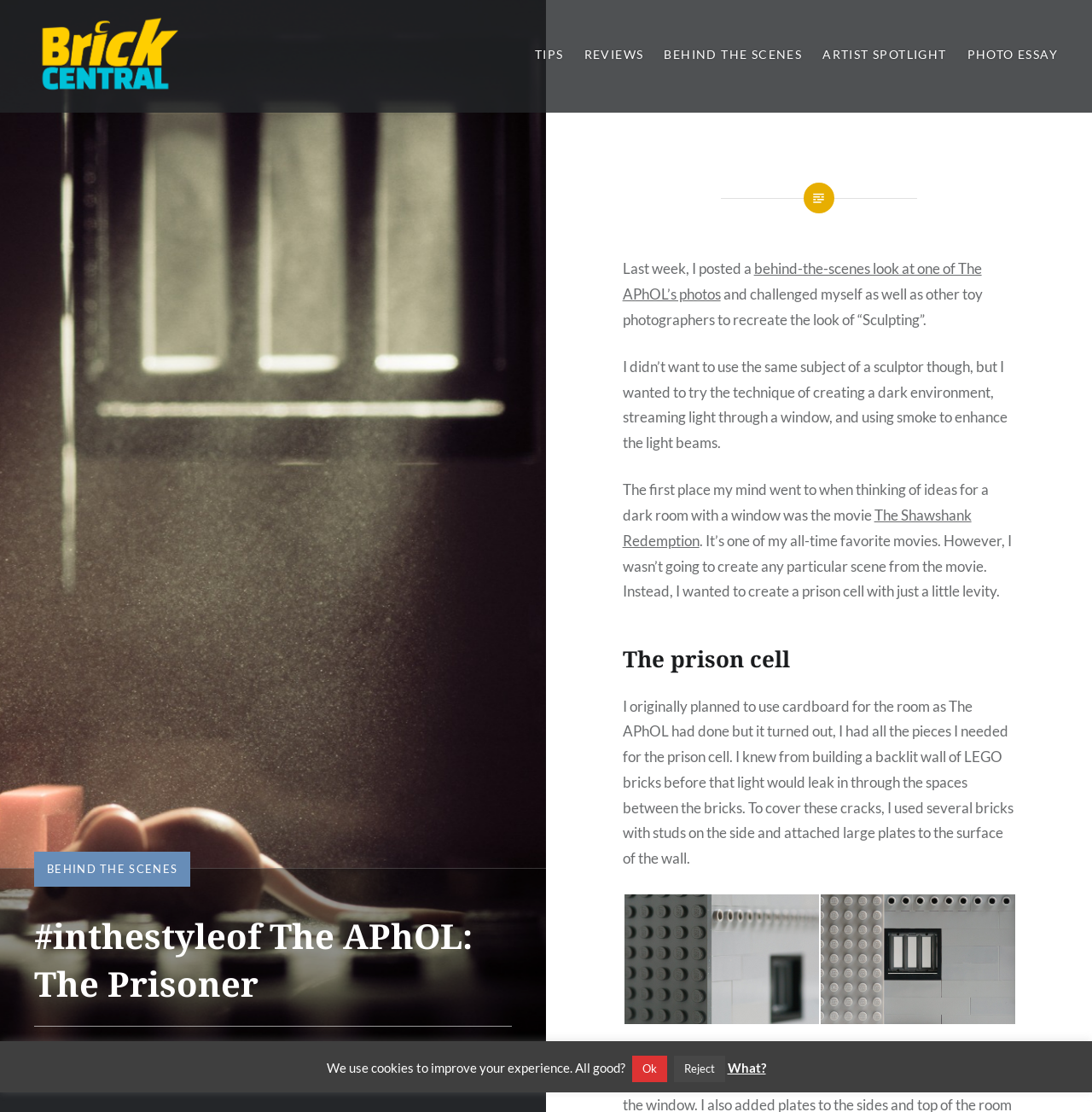How many images are there in the article?
Could you please answer the question thoroughly and with as much detail as possible?

I counted the number of image elements in the article section and found that there are 2 images, which are 'Studs on the back of prison cell' and 'Plates added to stop light leaks'.